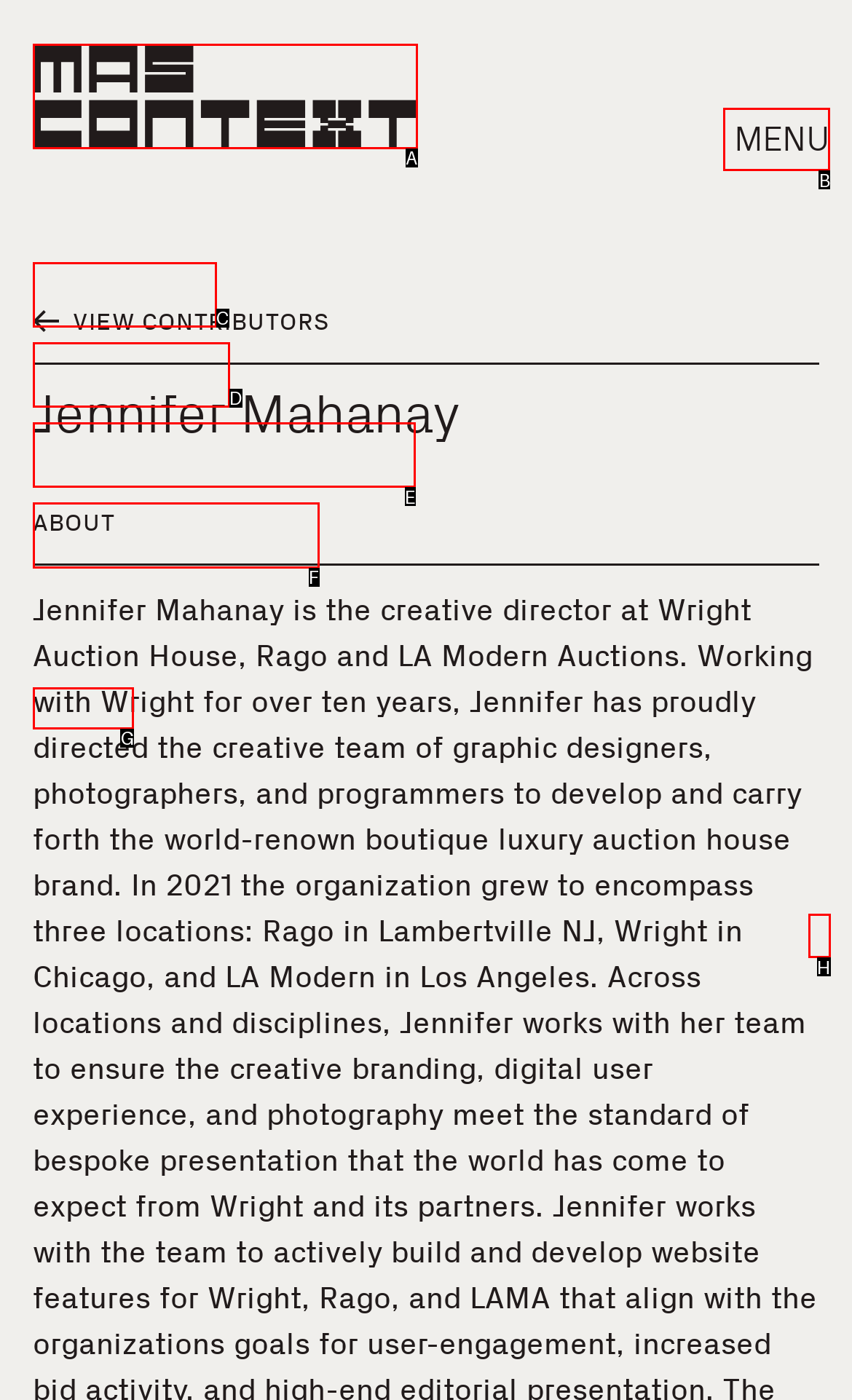Look at the highlighted elements in the screenshot and tell me which letter corresponds to the task: open menu.

B